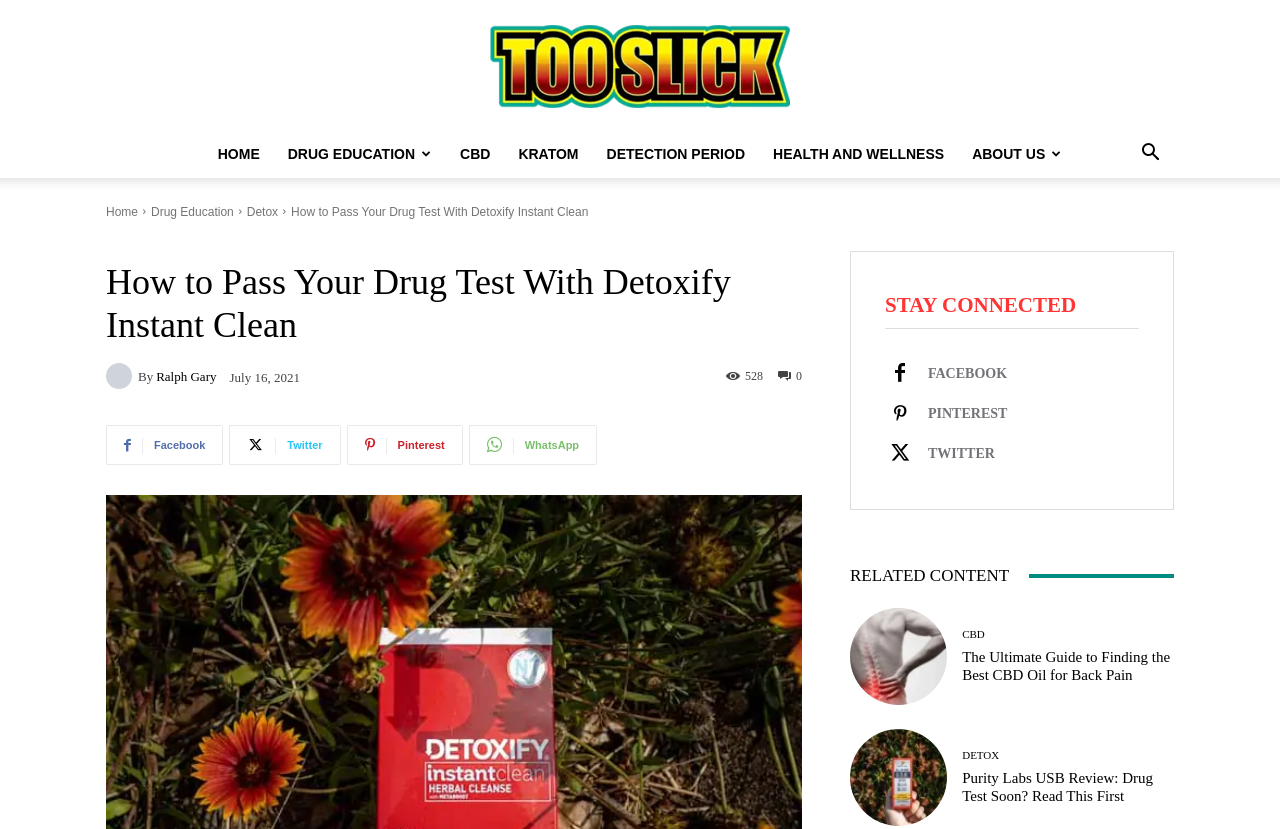Please find and report the bounding box coordinates of the element to click in order to perform the following action: "Click on the 'HOME' link". The coordinates should be expressed as four float numbers between 0 and 1, in the format [left, top, right, bottom].

[0.159, 0.157, 0.214, 0.215]